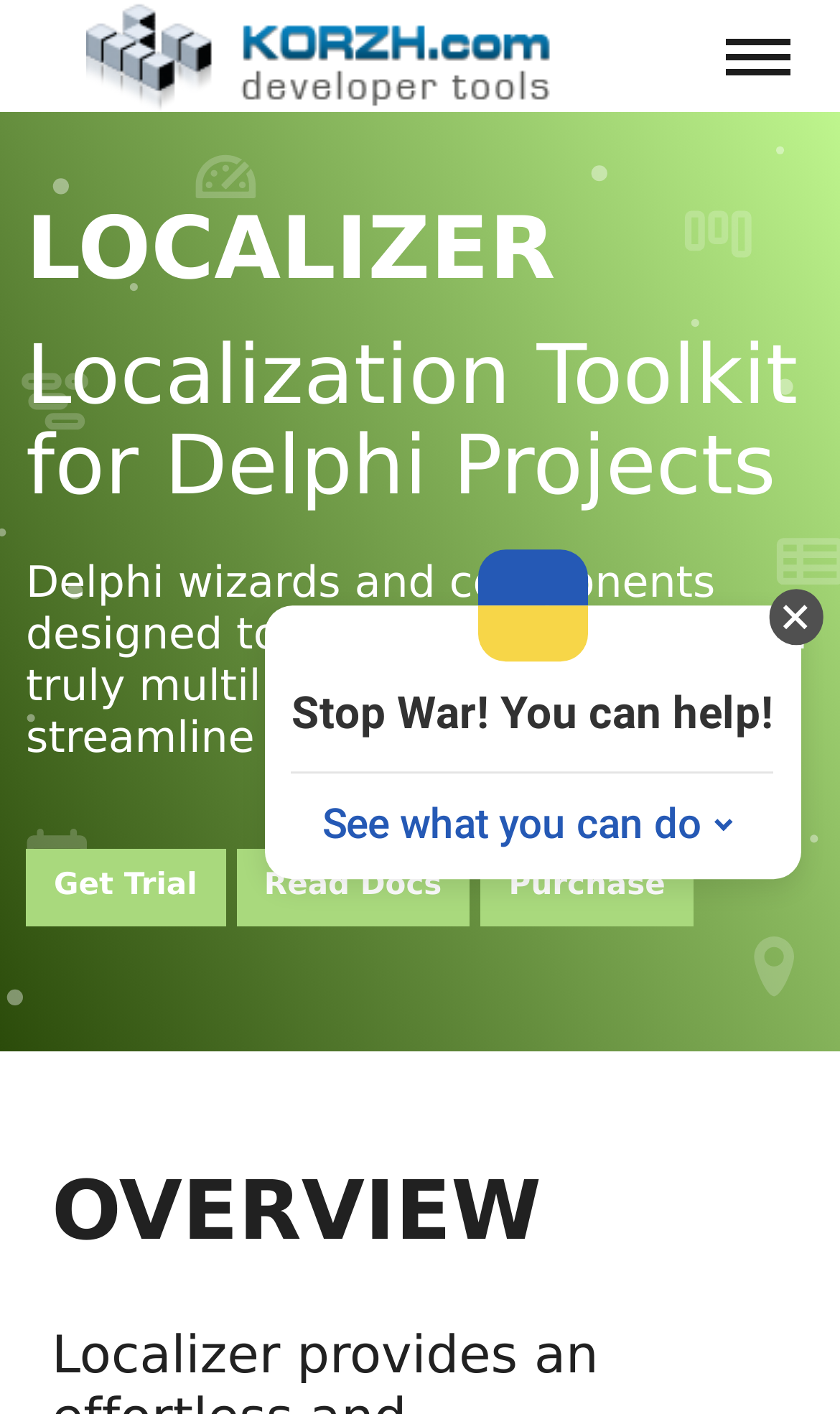Determine the bounding box coordinates for the area that needs to be clicked to fulfill this task: "Make a purchase". The coordinates must be given as four float numbers between 0 and 1, i.e., [left, top, right, bottom].

[0.572, 0.6, 0.825, 0.655]